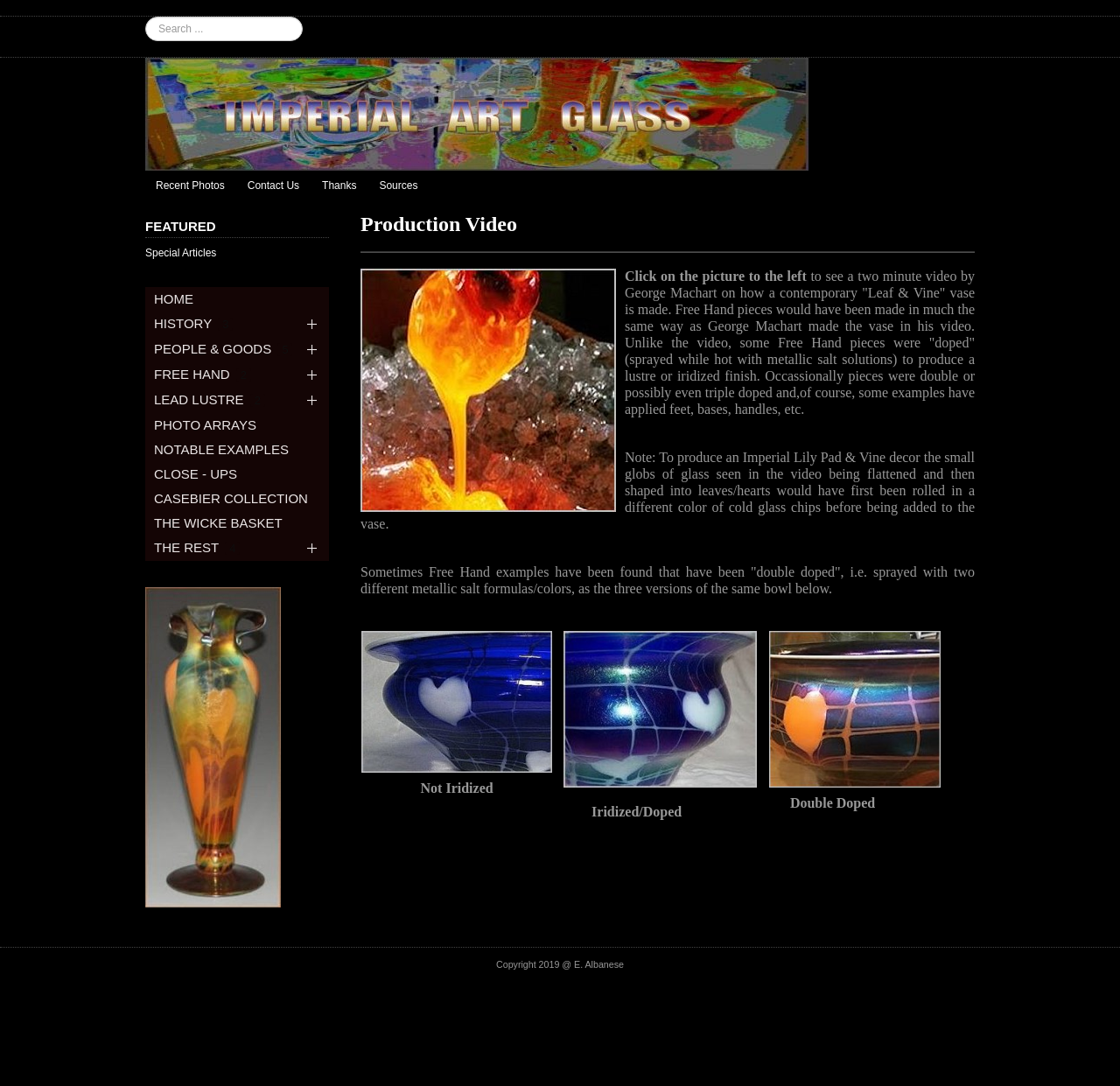Identify the bounding box coordinates of the clickable region to carry out the given instruction: "Click on the 'Making It' image".

[0.322, 0.247, 0.55, 0.471]